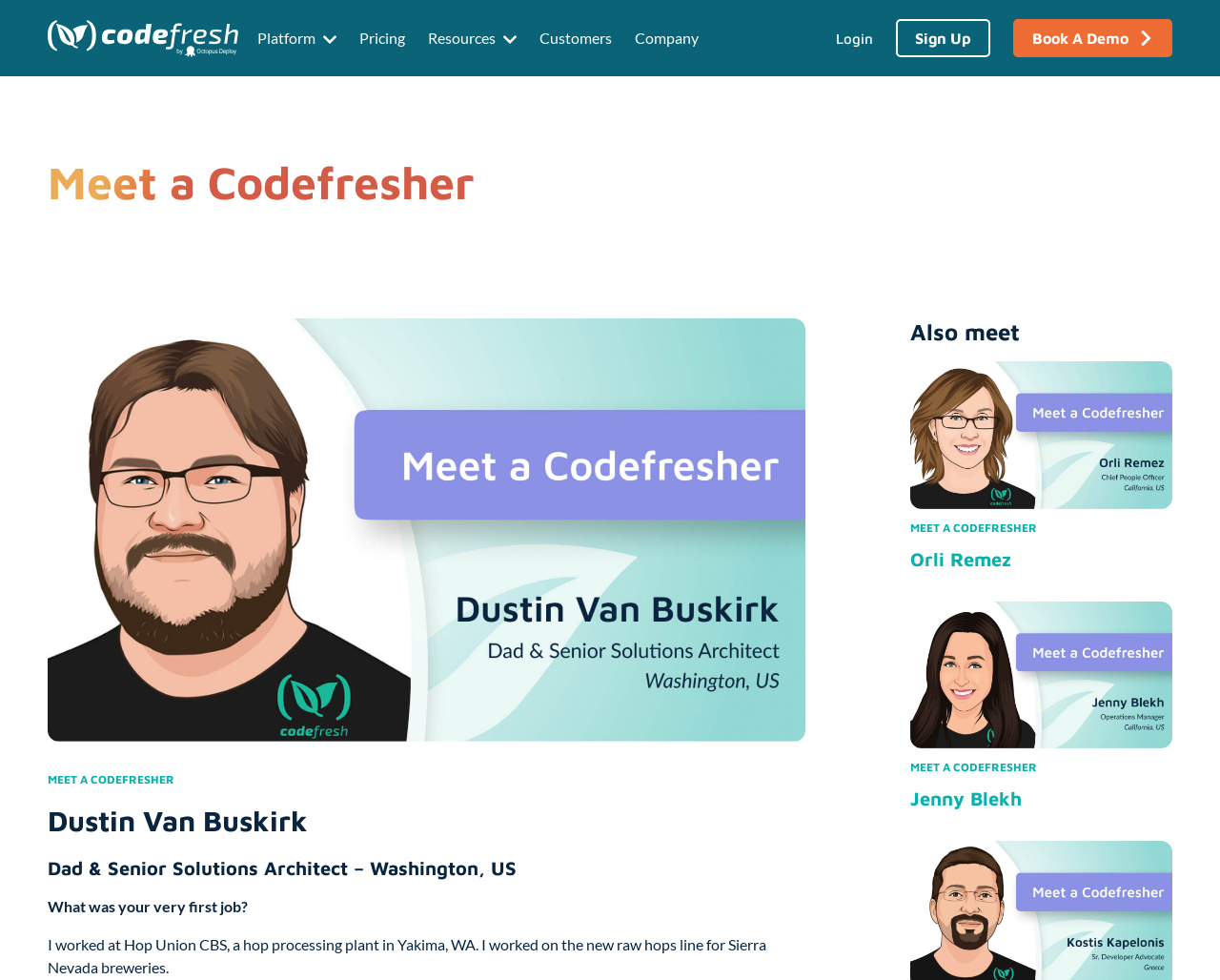For the following element description, predict the bounding box coordinates in the format (top-left x, top-left y, bottom-right x, bottom-right y). All values should be floating point numbers between 0 and 1. Description: Sign Up

[0.734, 0.019, 0.812, 0.058]